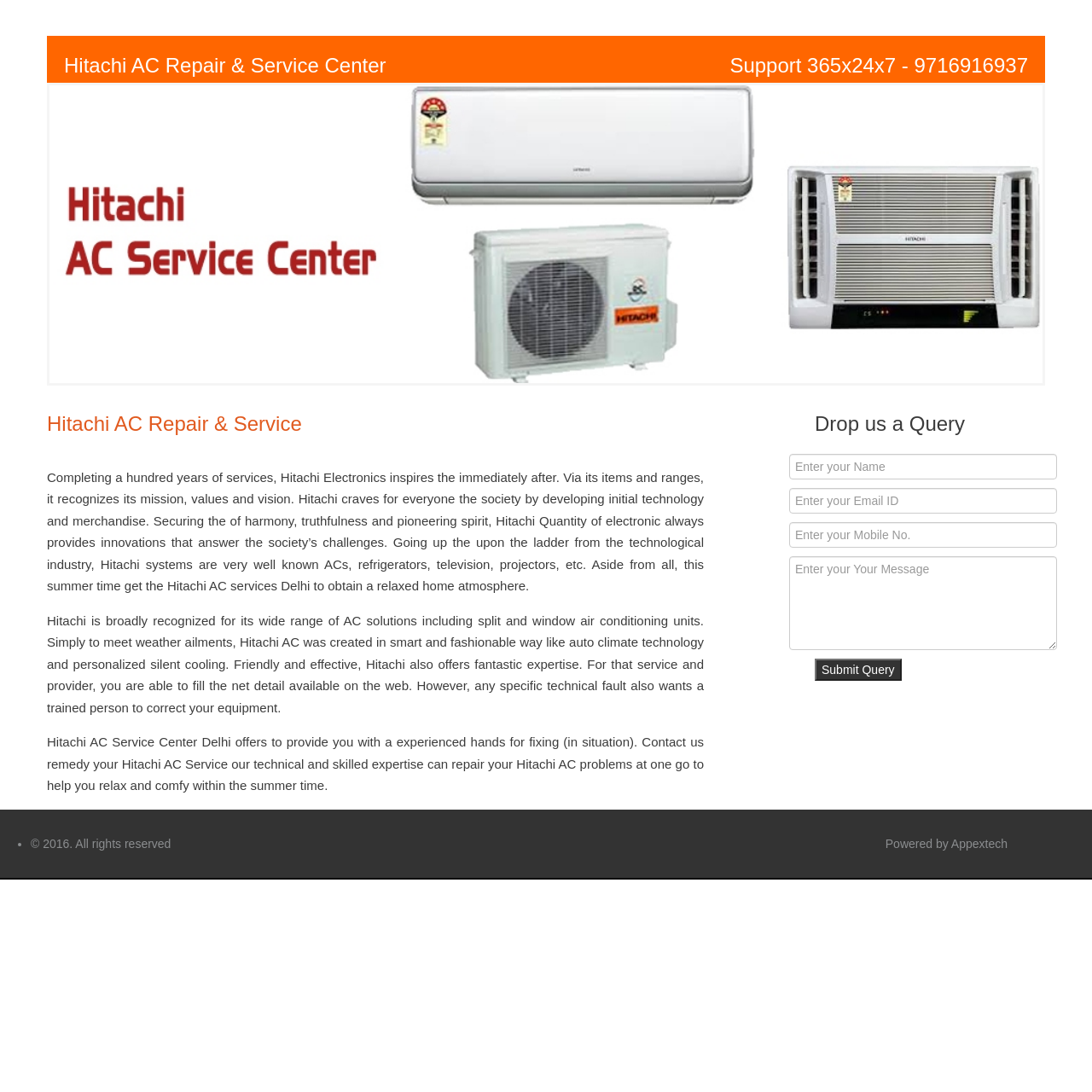What type of products does Hitachi offer?
Examine the image and give a concise answer in one word or a short phrase.

ACs, refrigerators, television, projectors, etc.